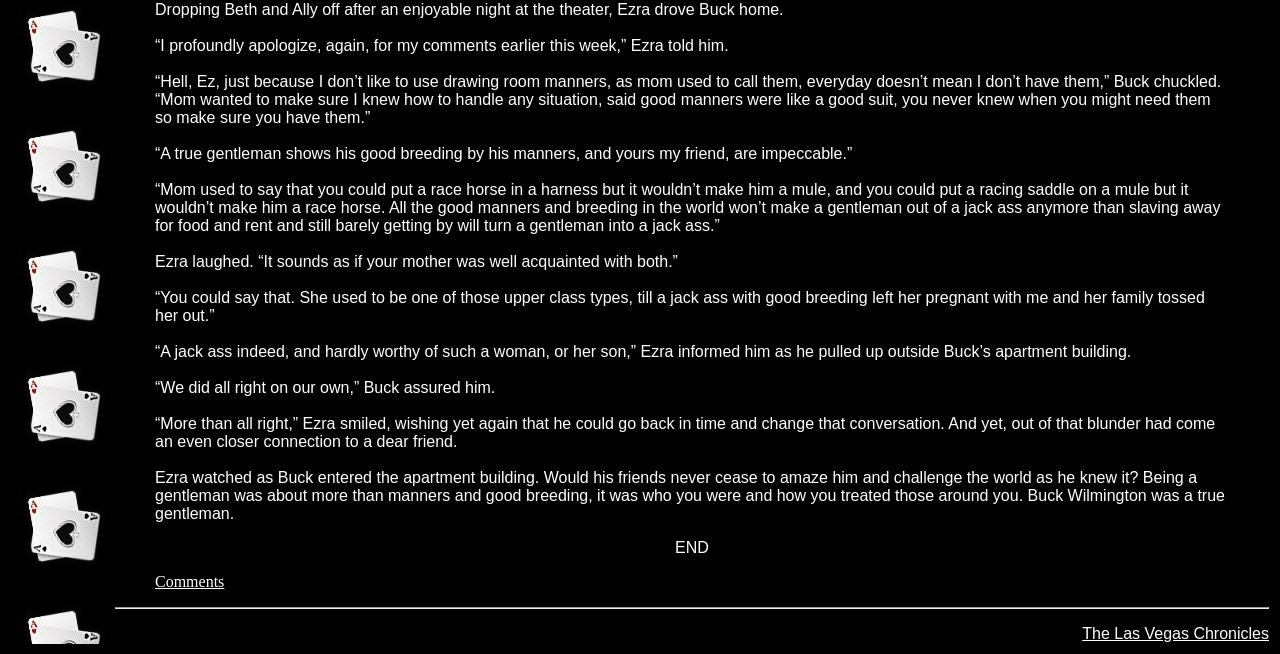What is the location where Ezra drops off Buck?
Based on the visual content, answer with a single word or a brief phrase.

Buck's apartment building